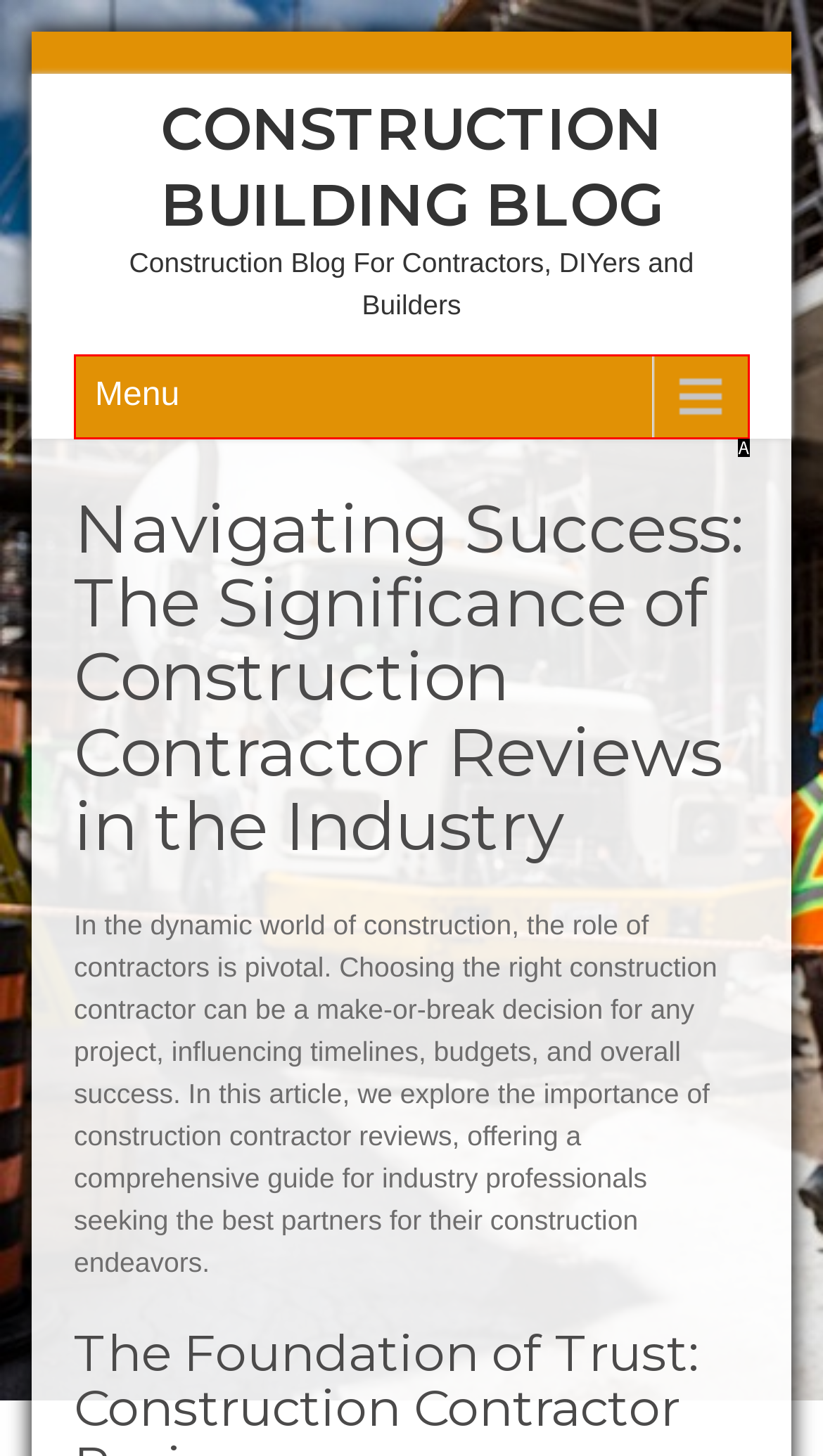Choose the option that matches the following description: Menu
Reply with the letter of the selected option directly.

A